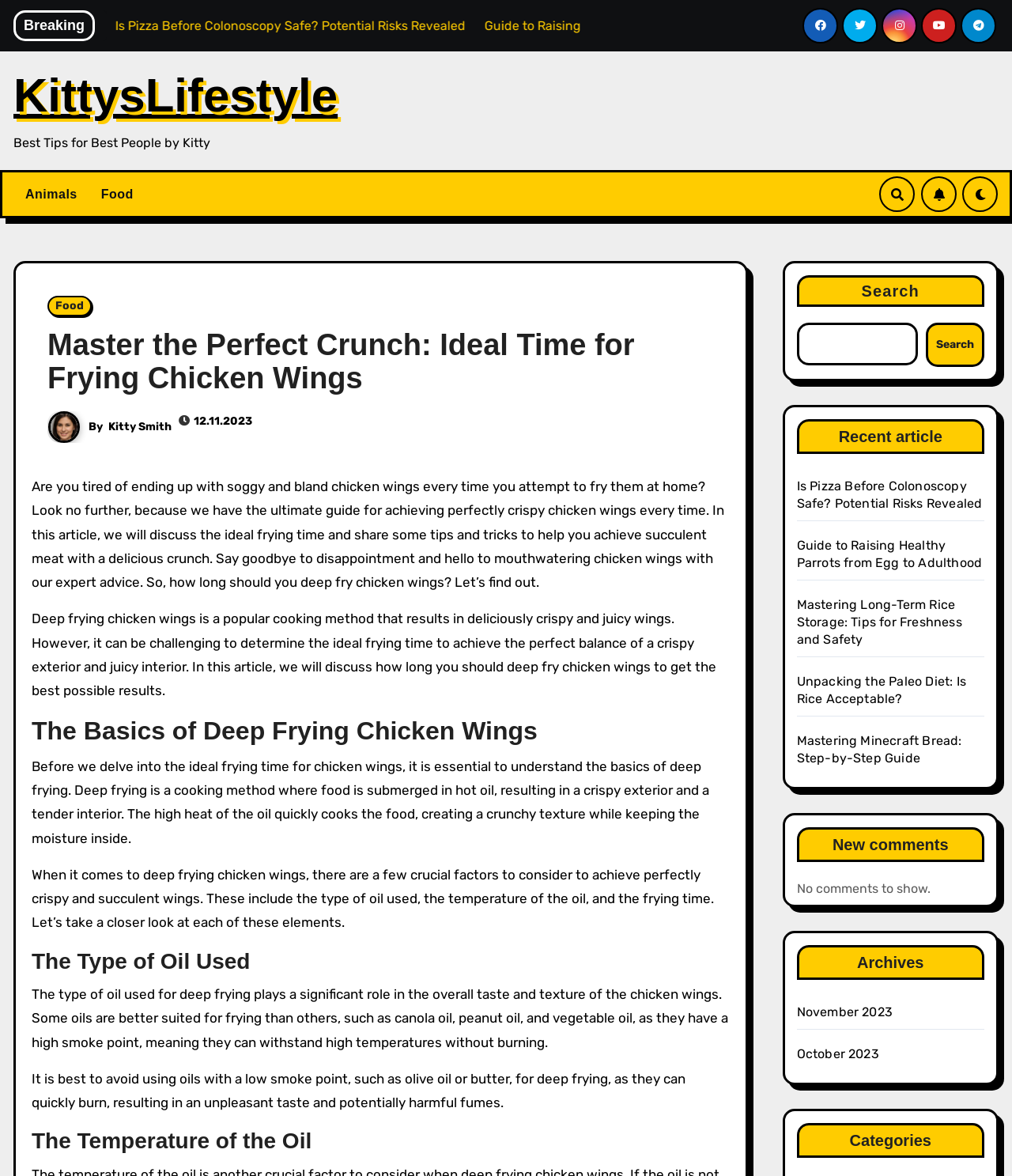Identify the primary heading of the webpage and provide its text.

Master the Perfect Crunch: Ideal Time for Frying Chicken Wings